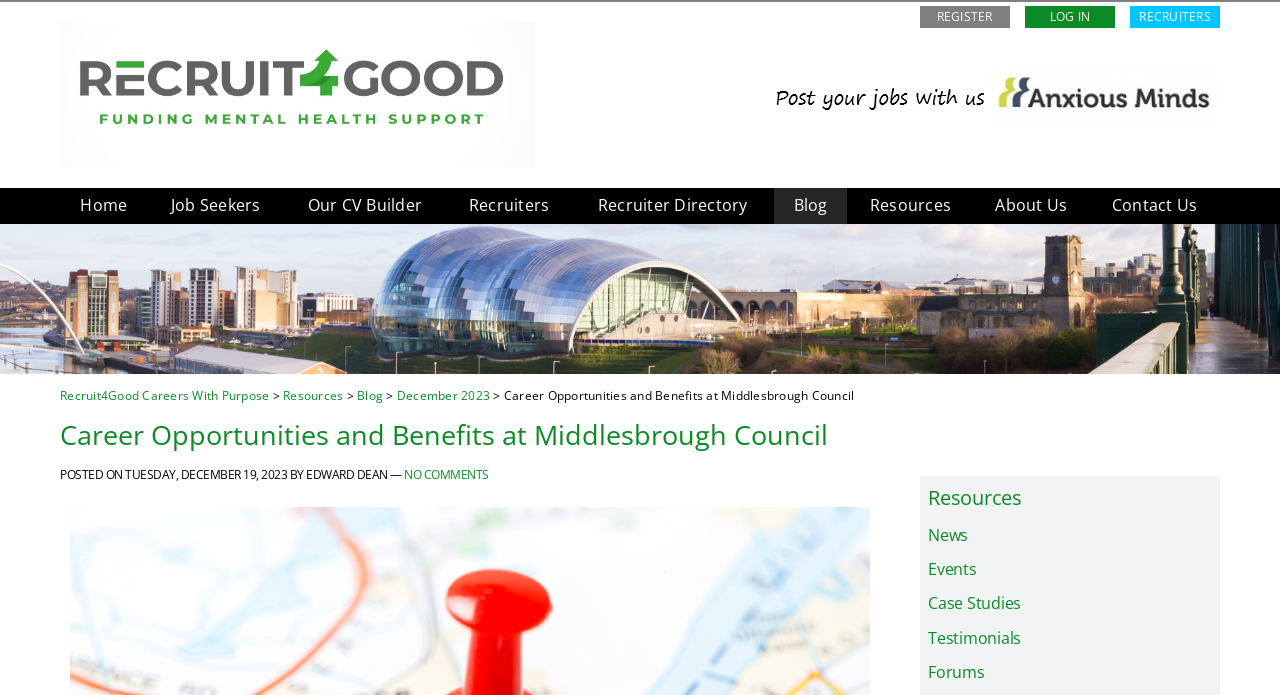From the element description: "Topics in Nanomanufacturing", extract the bounding box coordinates of the UI element. The coordinates should be expressed as four float numbers between 0 and 1, in the order [left, top, right, bottom].

None